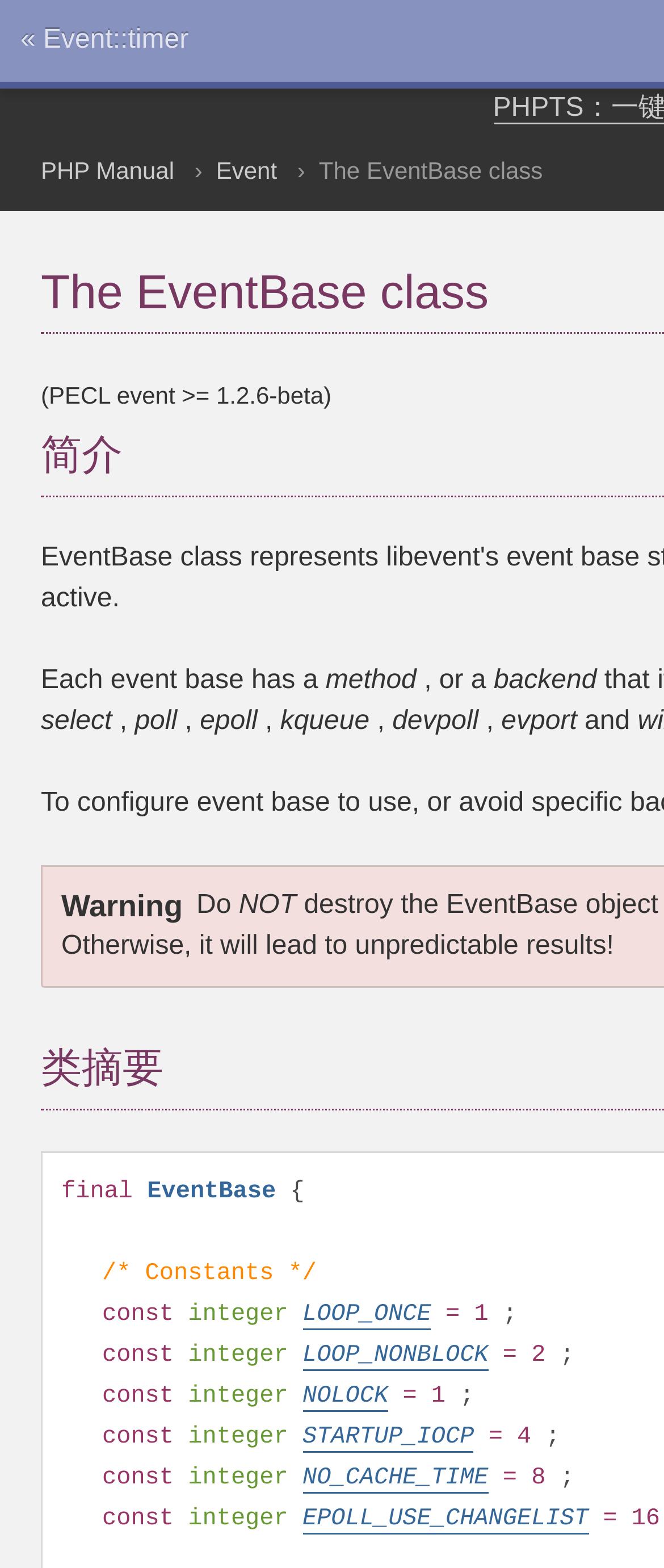Determine the webpage's heading and output its text content.

The EventBase class